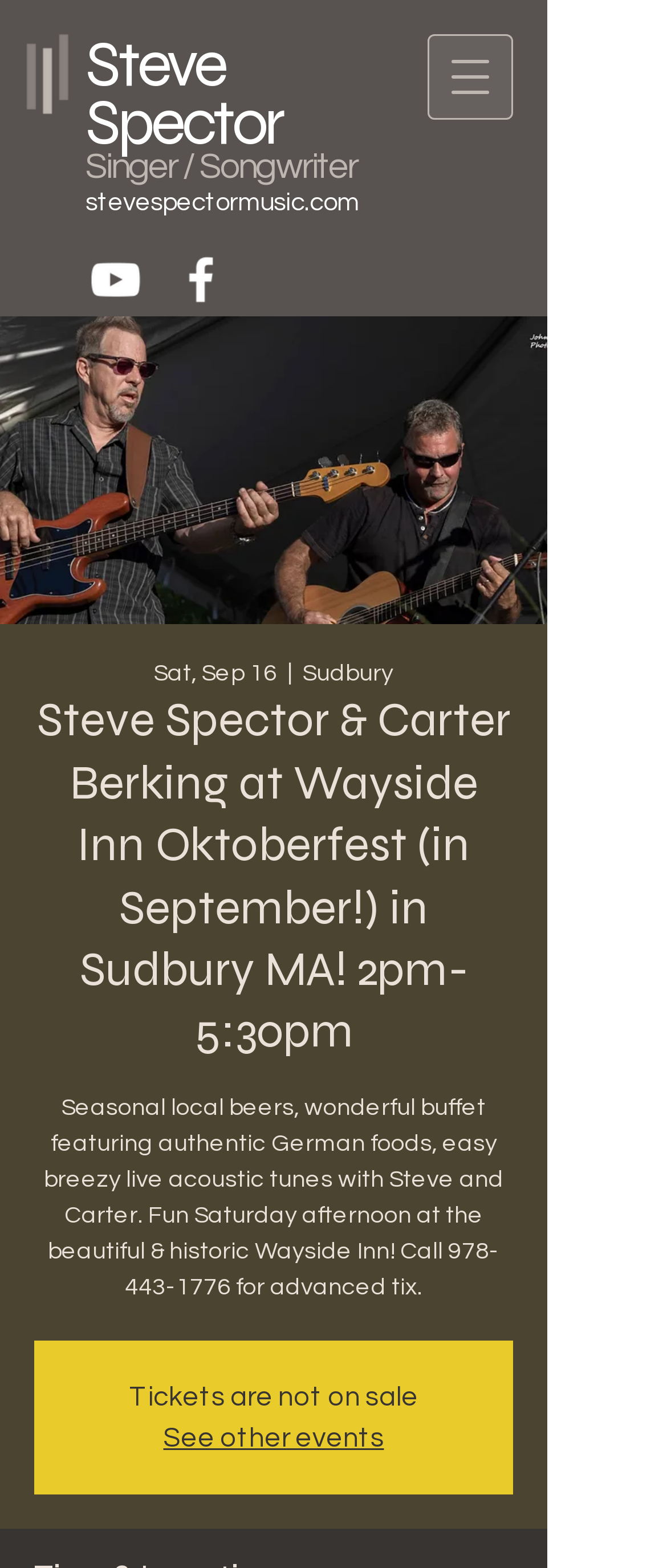Determine the bounding box for the UI element as described: "aria-label="White Facebook Icon"". The coordinates should be represented as four float numbers between 0 and 1, formatted as [left, top, right, bottom].

[0.256, 0.159, 0.346, 0.198]